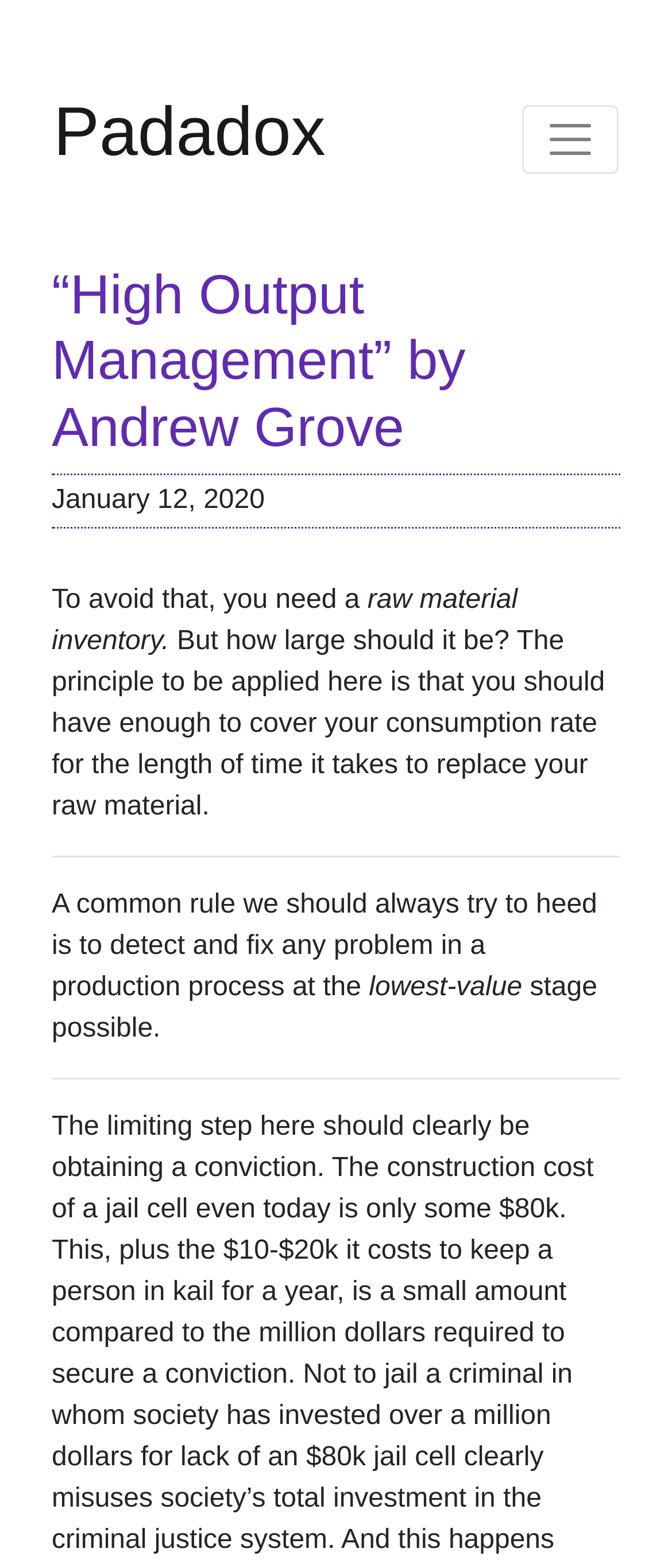Carefully examine the image and provide an in-depth answer to the question: What stage is it recommended to detect and fix problems in a production process?

I inferred the recommended stage to detect and fix problems in a production process by reading the static text element that says 'A common rule we should always try to heed is to detect and fix any problem in a production process at the lowest-value stage possible.' which suggests that it's recommended to detect and fix problems at the lowest-value stage.